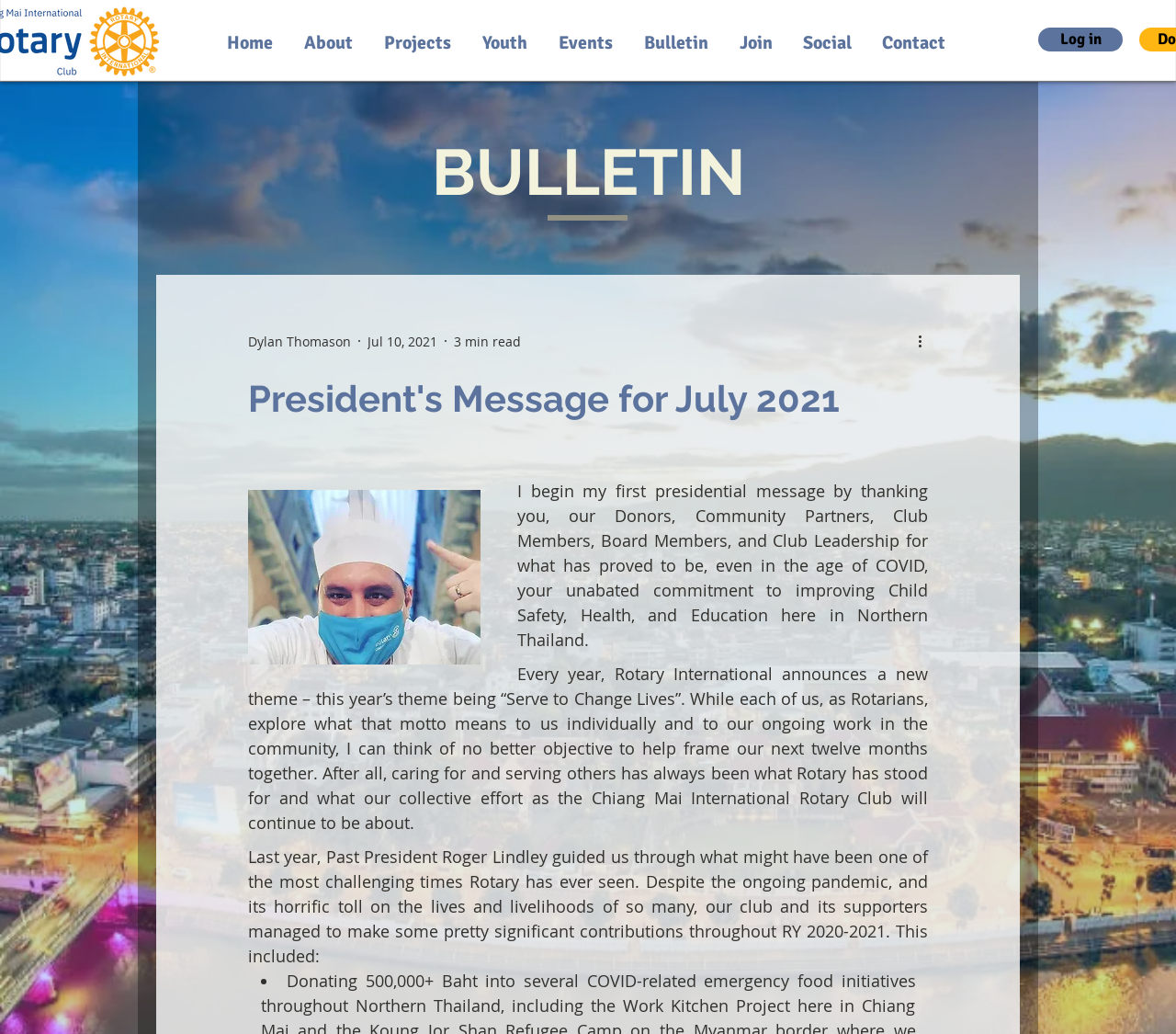What is the title of the current bulletin?
From the screenshot, provide a brief answer in one word or phrase.

President's Message for July 2021